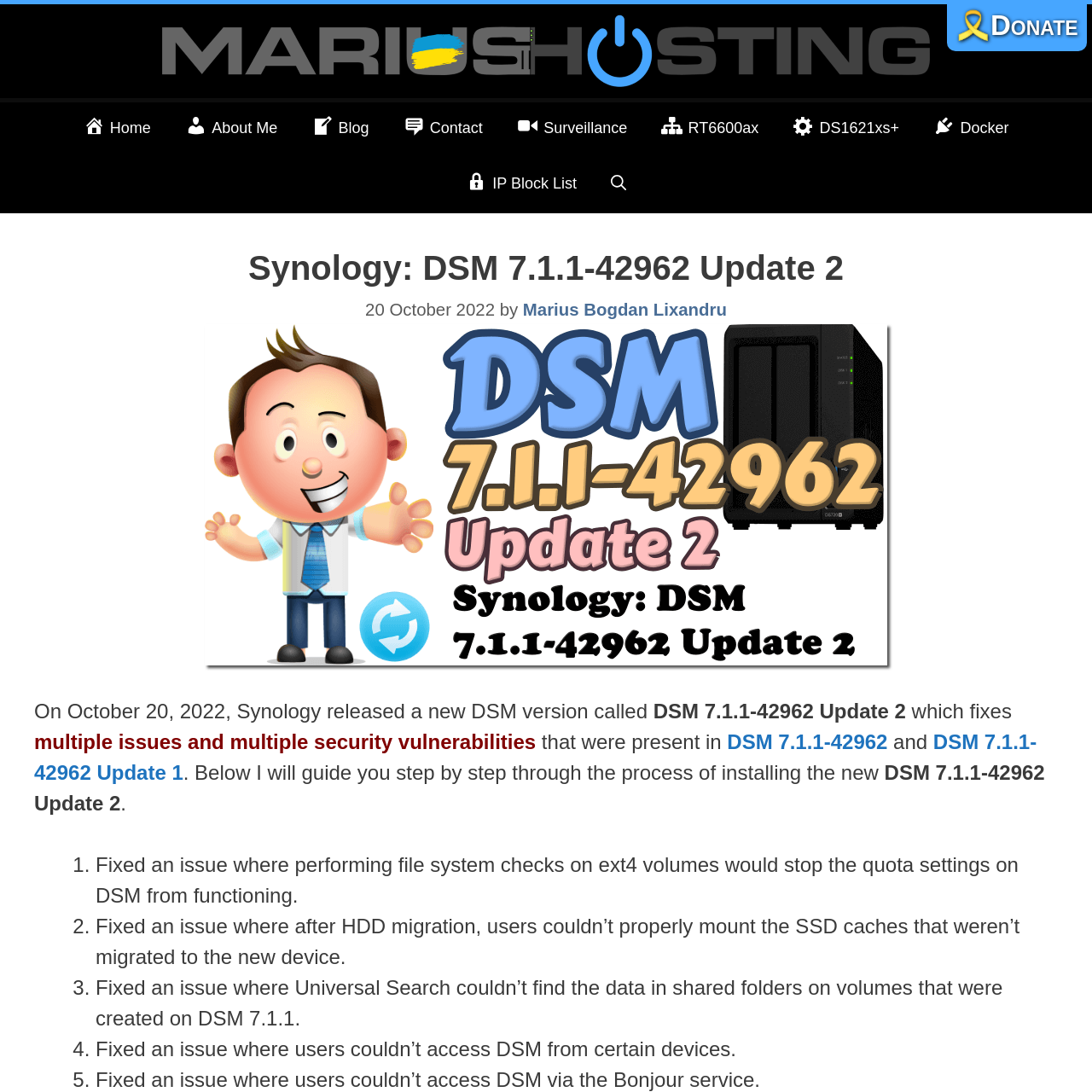Can you provide the bounding box coordinates for the element that should be clicked to implement the instruction: "Click the 'DSM 7.1.1-42962 Update 1' link"?

[0.031, 0.669, 0.949, 0.718]